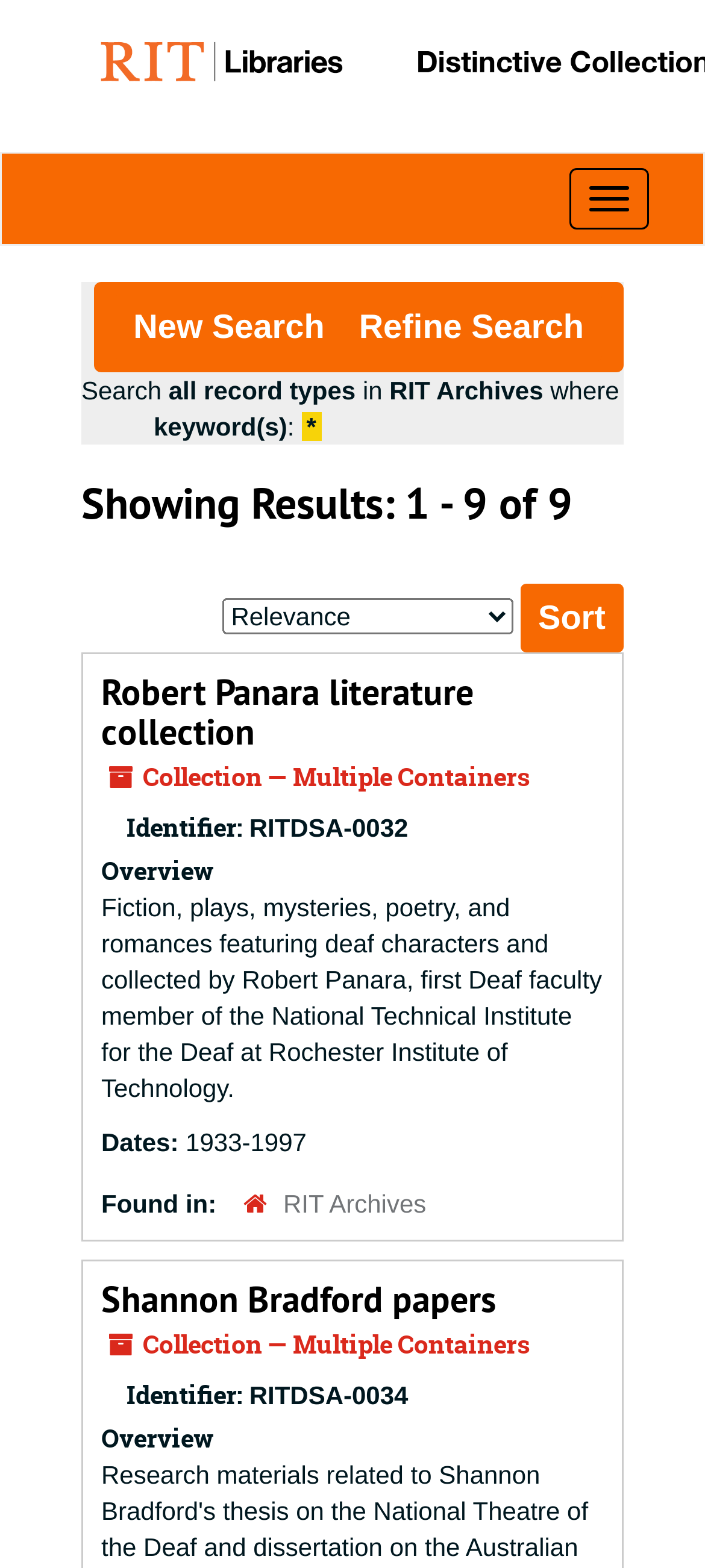Based on the element description, predict the bounding box coordinates (top-left x, top-left y, bottom-right x, bottom-right y) for the UI element in the screenshot: RIT Archives

[0.402, 0.759, 0.605, 0.777]